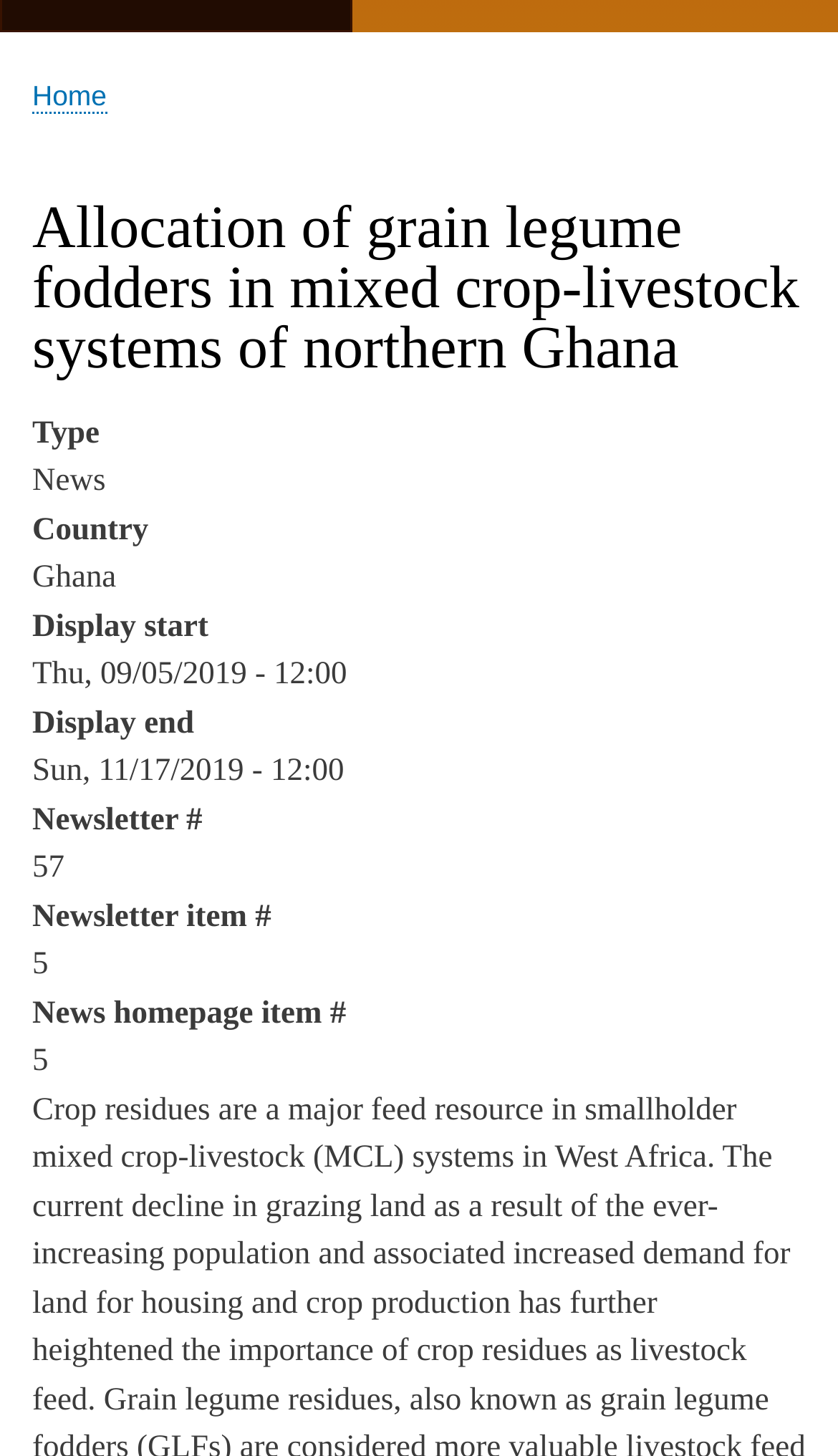Identify the bounding box coordinates for the UI element described by the following text: "Home". Provide the coordinates as four float numbers between 0 and 1, in the format [left, top, right, bottom].

[0.038, 0.055, 0.127, 0.079]